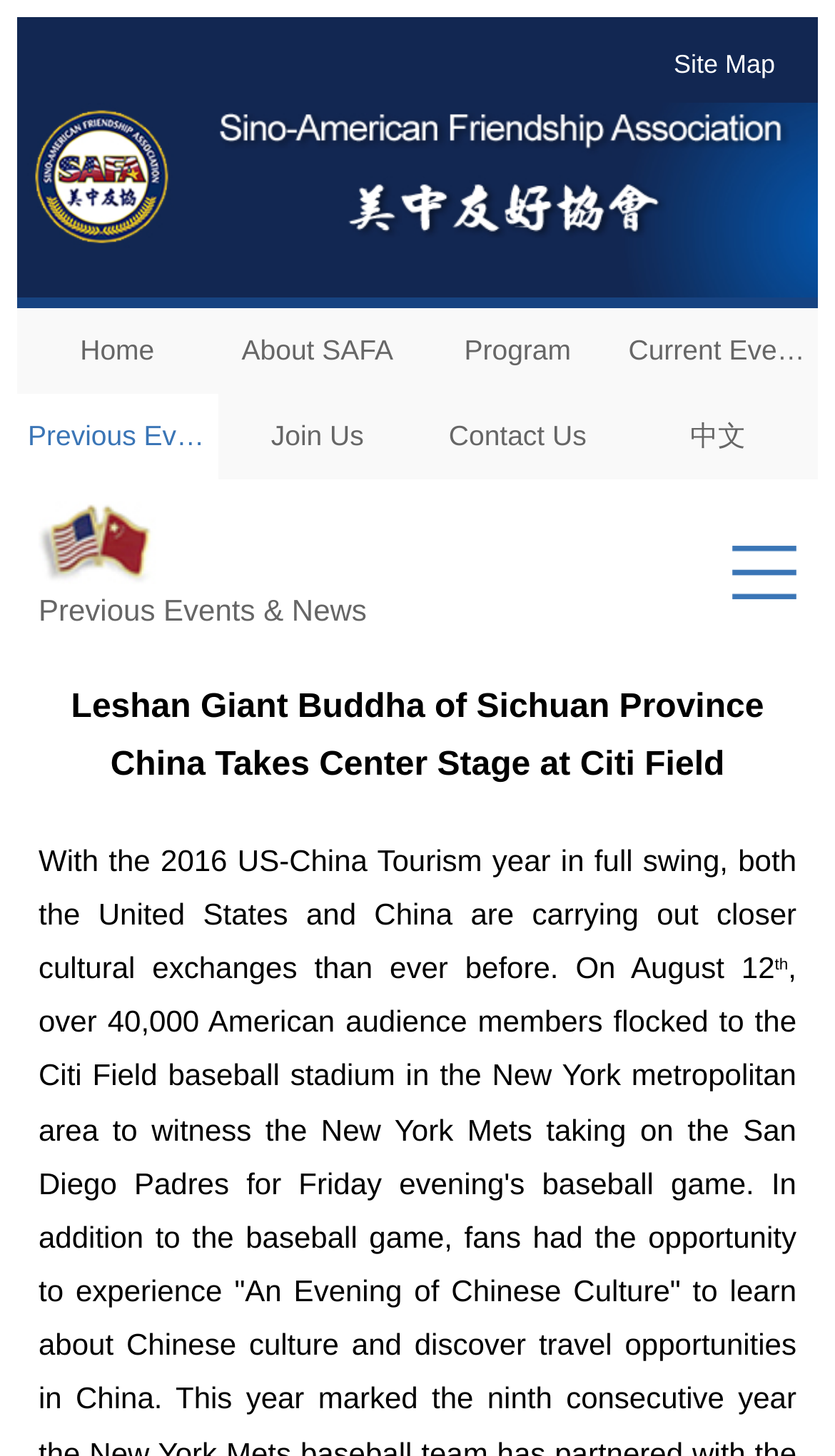Using the elements shown in the image, answer the question comprehensively: What is the location of the event mentioned in the main heading?

The main heading on the webpage mentions 'Leshan Giant Buddha of Sichuan Province China Takes Center Stage at Citi Field', which suggests that the event is taking place at Citi Field.